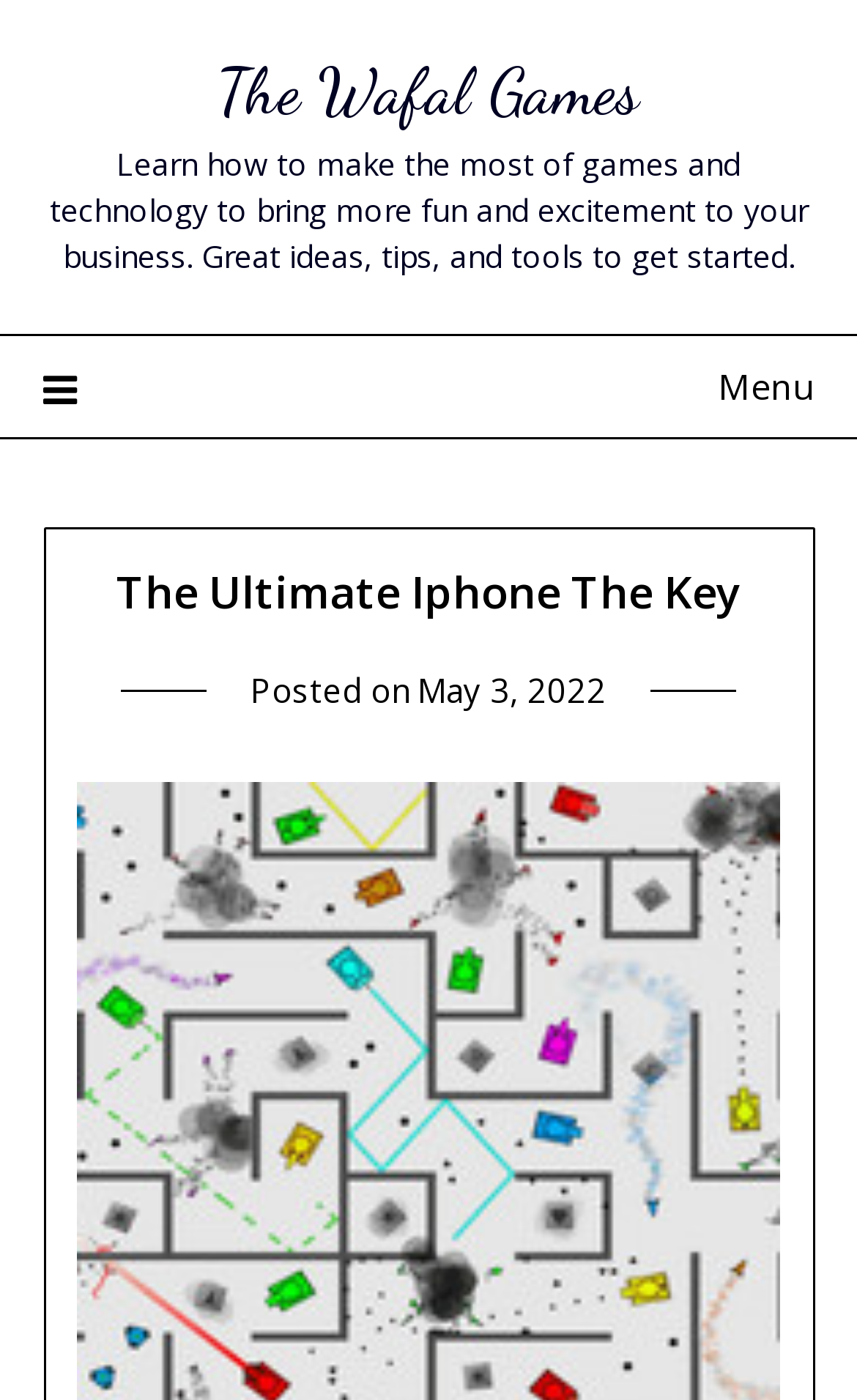Provide an in-depth caption for the contents of the webpage.

The webpage is about "The Ultimate Iphone The Key" and is related to "The Wafal Games". At the top, there is a link to "The Wafal Games" taking up about half of the screen width. Below it, there is a paragraph of text that provides an introduction to the webpage, explaining how to make the most of games and technology to bring more fun and excitement to a business. 

On the top right, there is a menu button represented by an icon, which is not expanded by default. When expanded, the menu contains a header section with a heading that repeats the title "The Ultimate Iphone The Key". Below the heading, there is a posting date "May 3, 2022" which is a link.